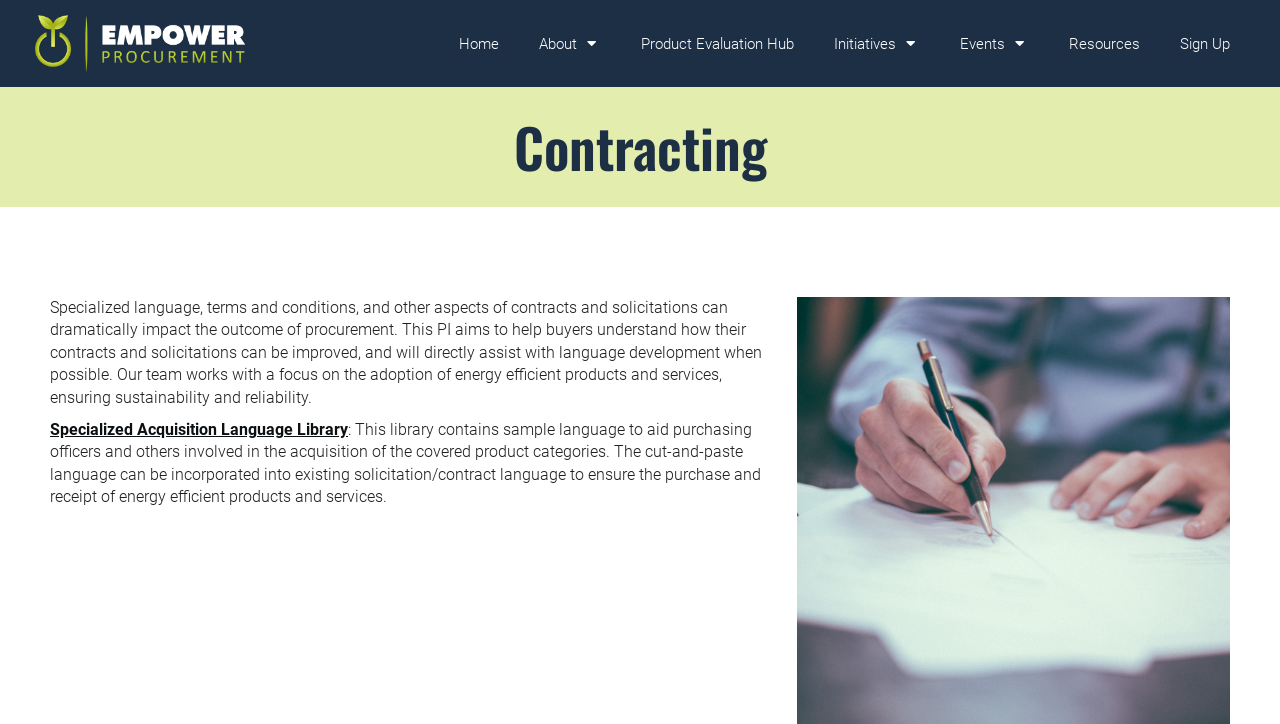Can you look at the image and give a comprehensive answer to the question:
What is the relationship between the Contracting service and energy efficient products?

The Contracting service promotes the adoption of energy efficient products and services by providing tailored language for standardized contract templates, which can help reduce procurement bottlenecks.